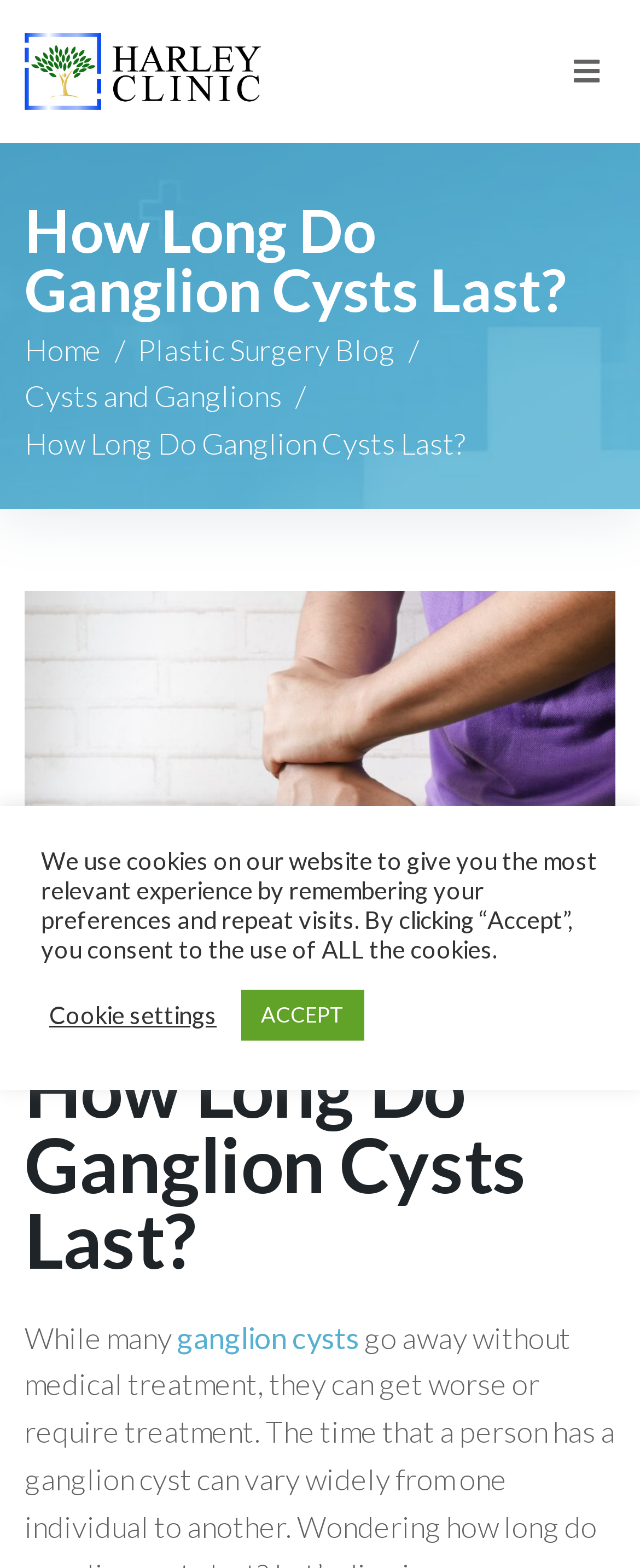Create a detailed description of the webpage's content and layout.

The webpage is about ganglion cysts, specifically discussing how long they last. At the top left, there is a logo of "Harley Clinic" which is also a link, accompanied by an image of the same. Next to it, on the top right, is a button to open or close the menu. 

Below the logo, there is a main heading "How Long Do Ganglion Cysts Last?" which spans across the page. Underneath, there are navigation links to "Home", "Plastic Surgery Blog", and "Cysts and Ganglions". 

The main content of the page starts with a subheading "How Long Do Ganglion Cysts Last?" followed by a figure with an image related to the topic. Below the image, there is a section with a date "26/08/2022" and a heading "How Long Do Ganglion Cysts Last?" which is also a link. 

The main text begins with the sentence "While many ganglion cysts..." and includes a link to "ganglion cysts". 

At the bottom of the page, there is a notification about the use of cookies on the website, with buttons to adjust cookie settings or accept all cookies.